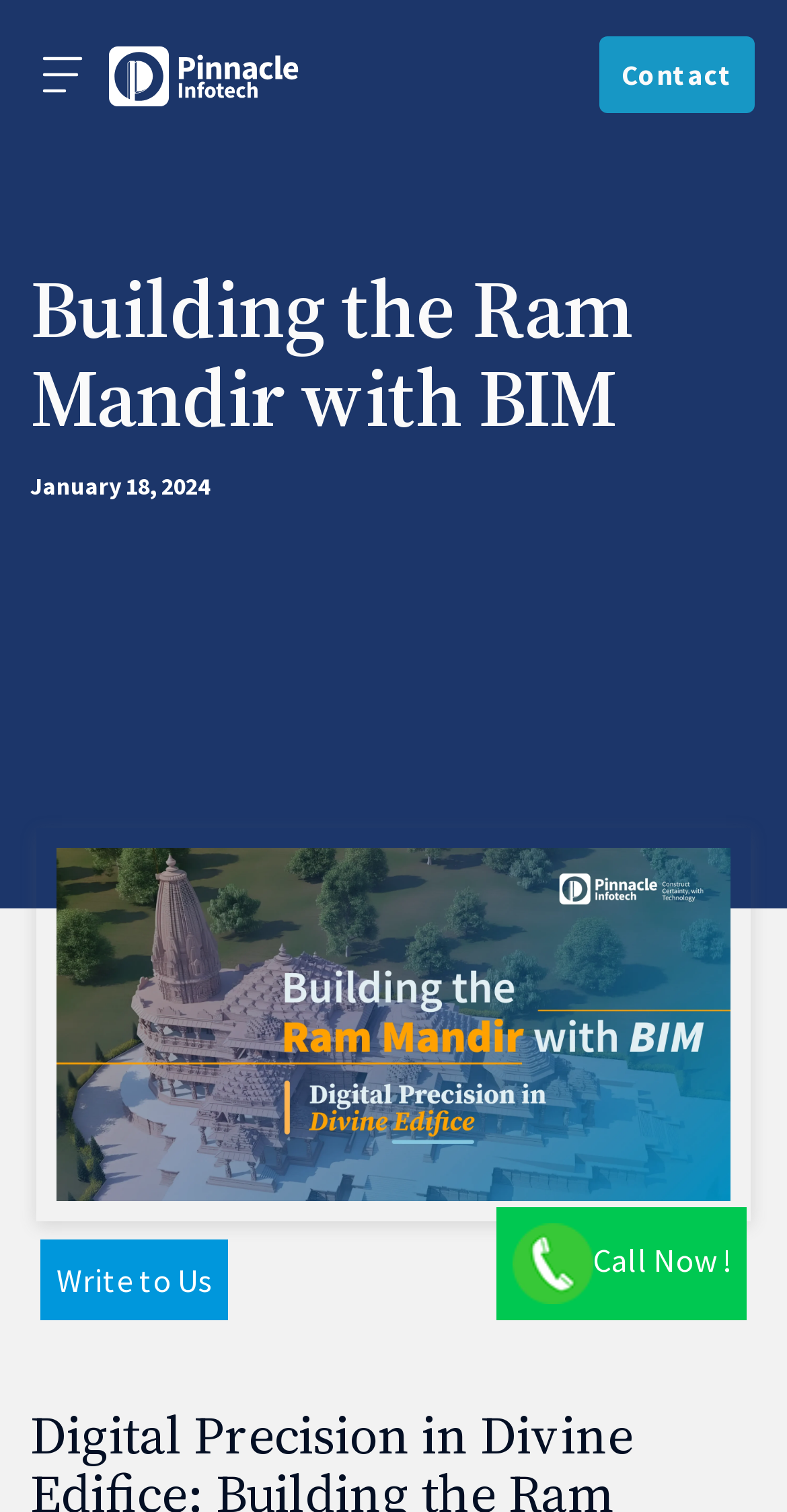Locate and provide the bounding box coordinates for the HTML element that matches this description: "Contact".

[0.762, 0.024, 0.959, 0.075]